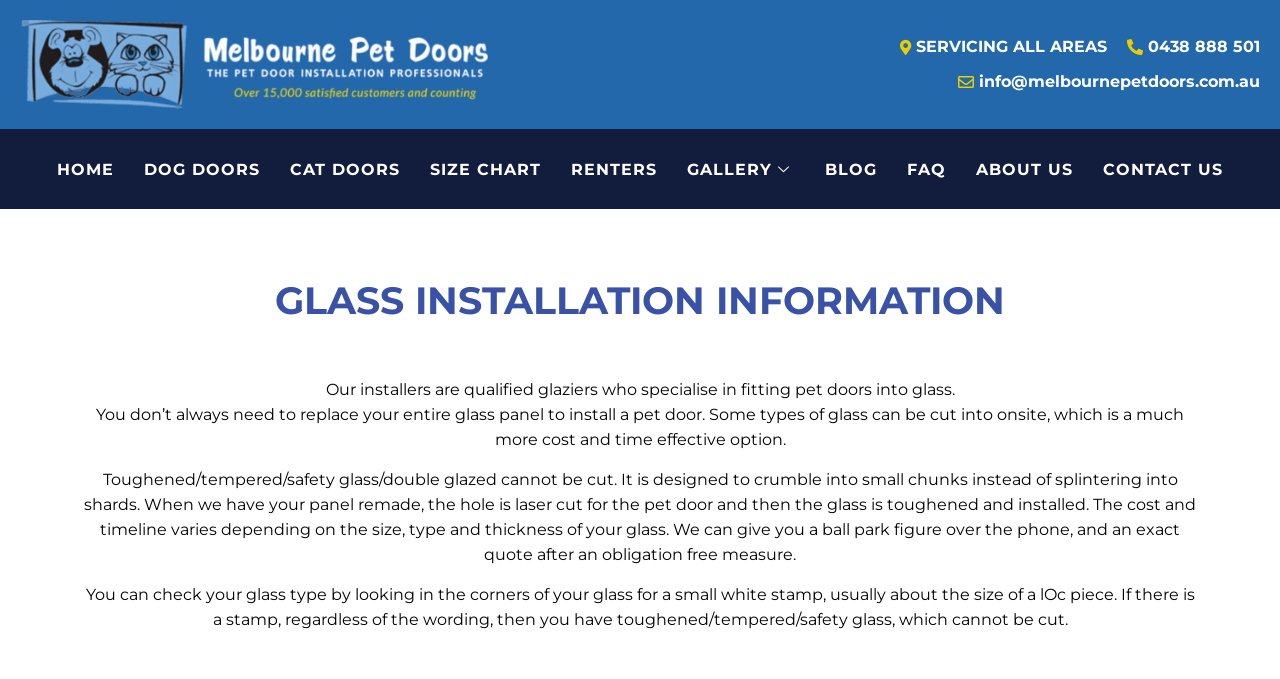Kindly determine the bounding box coordinates for the clickable area to achieve the given instruction: "select a court bond type".

None